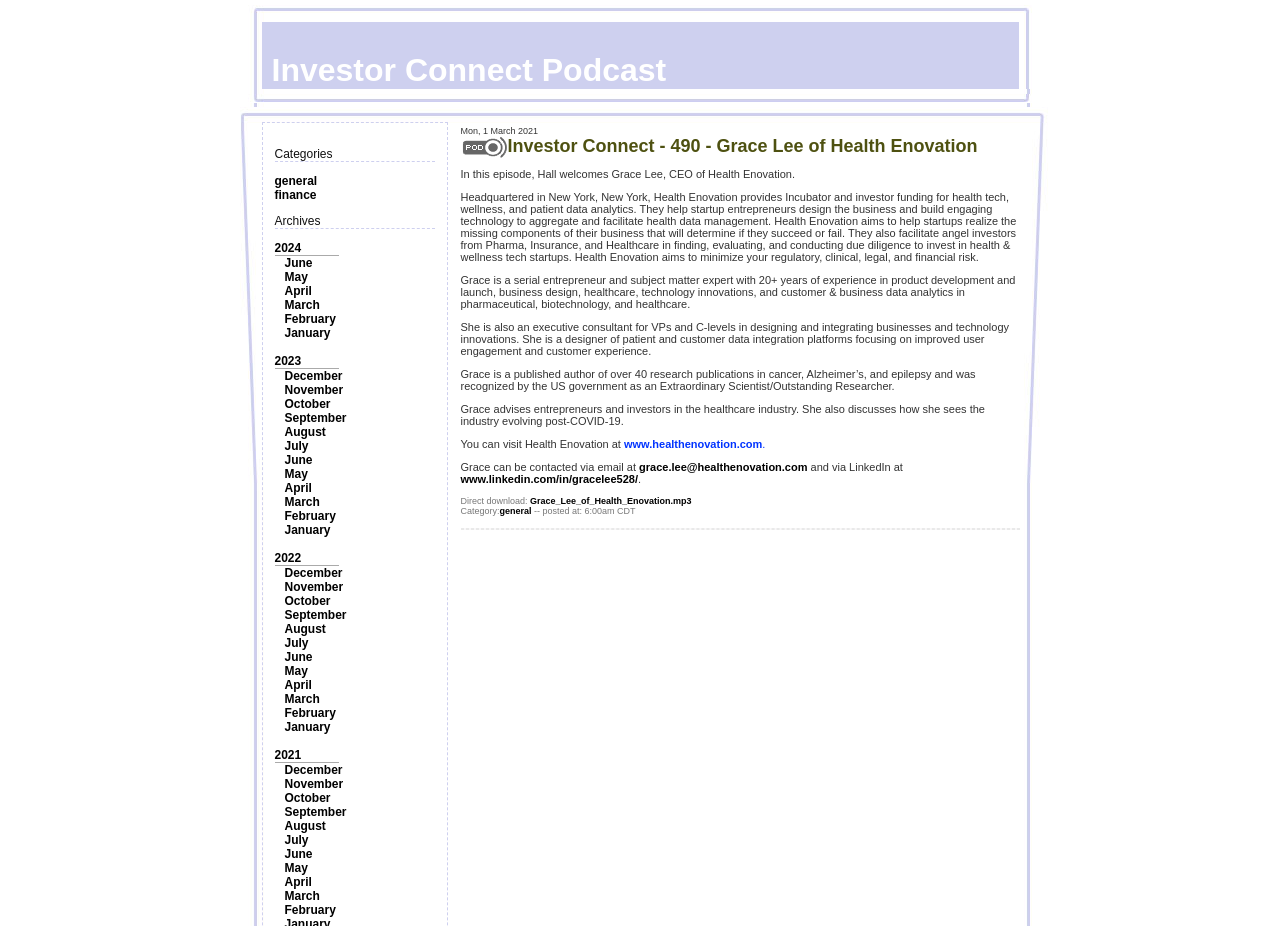What is the website of Health Enovation?
Using the image, provide a concise answer in one word or a short phrase.

www.healthenovation.com